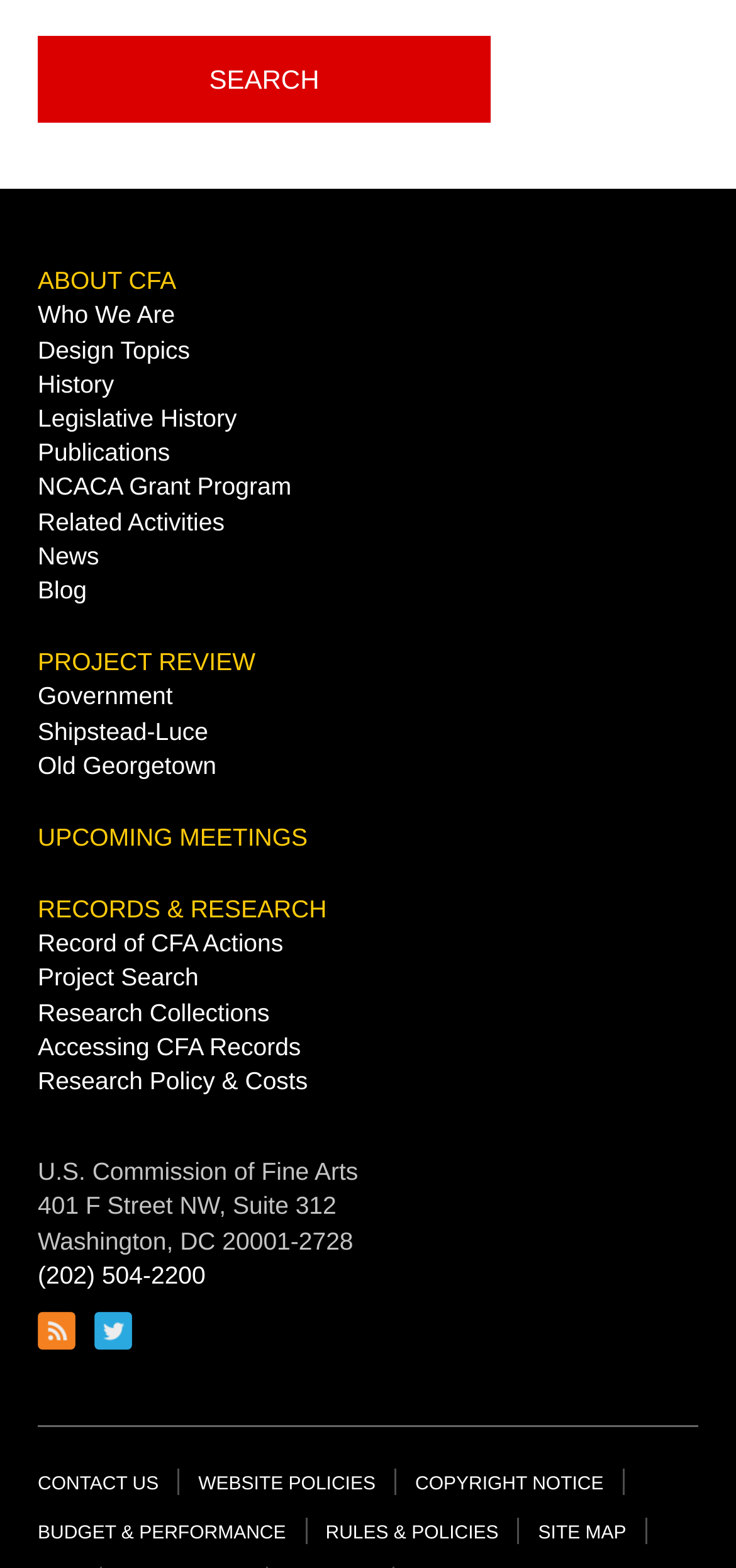Predict the bounding box of the UI element based on this description: "Rules & Policies".

[0.442, 0.971, 0.677, 0.985]